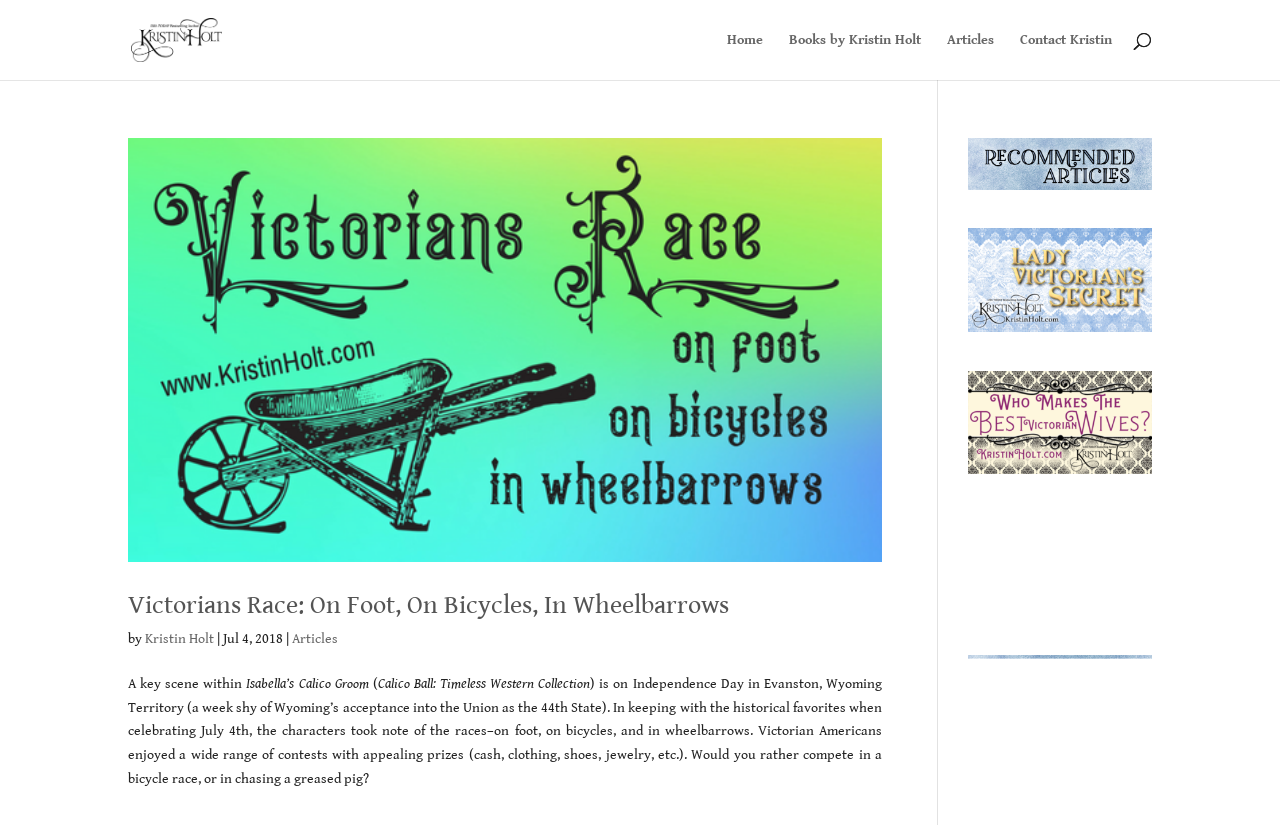Locate the bounding box coordinates of the element that should be clicked to fulfill the instruction: "search for something".

[0.1, 0.0, 0.9, 0.001]